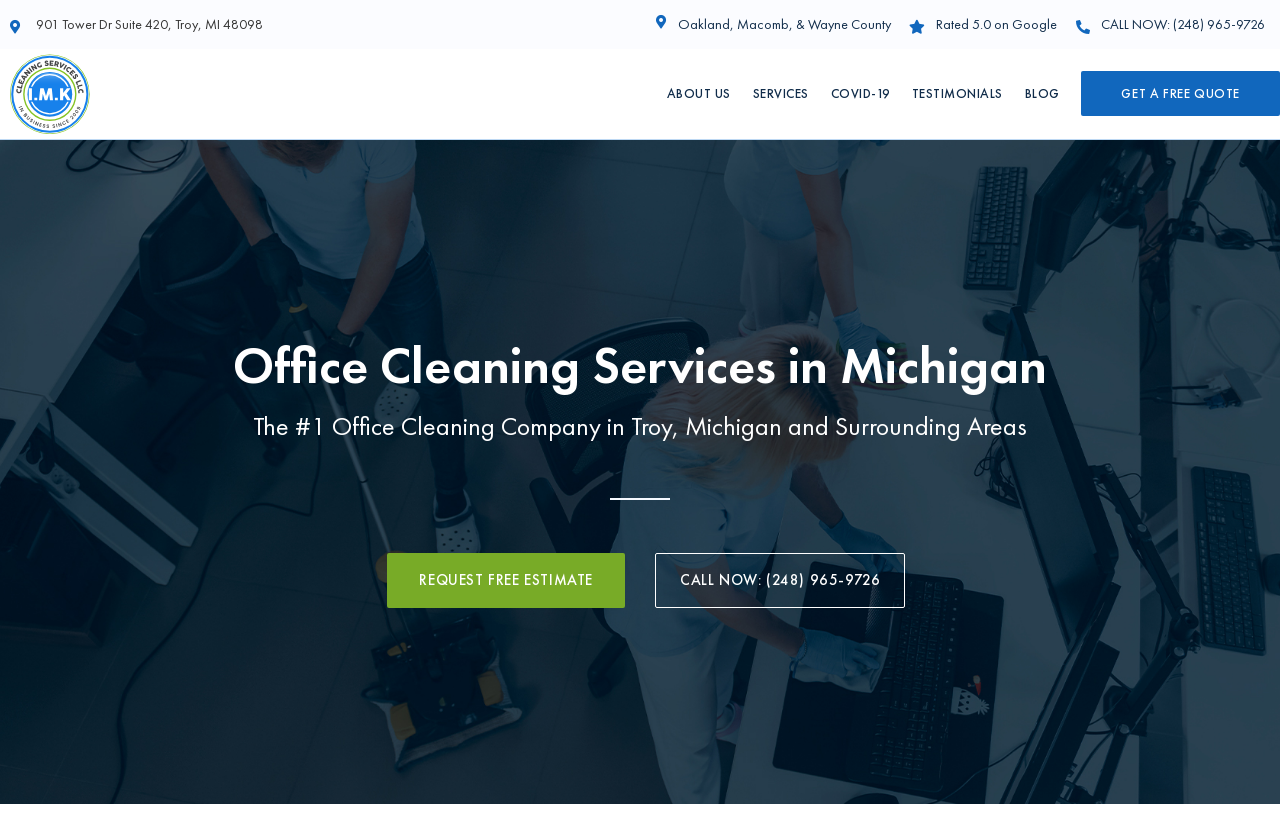What areas does the company serve?
Please answer the question with a detailed and comprehensive explanation.

I looked at the static text elements on the webpage and found the text 'Oakland, Macomb, & Wayne County'. This suggests that the company serves these three counties.